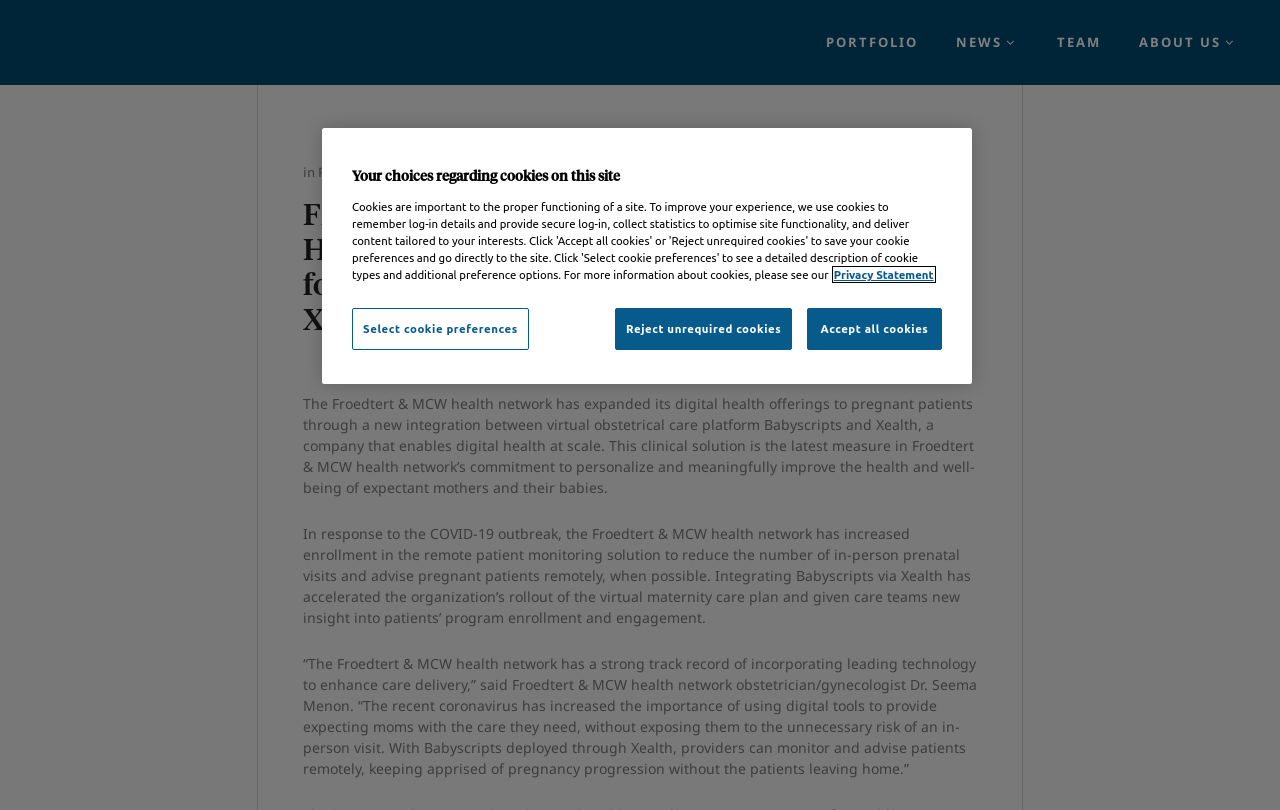Please pinpoint the bounding box coordinates for the region I should click to adhere to this instruction: "View the TEAM page".

[0.811, 0.0, 0.875, 0.105]